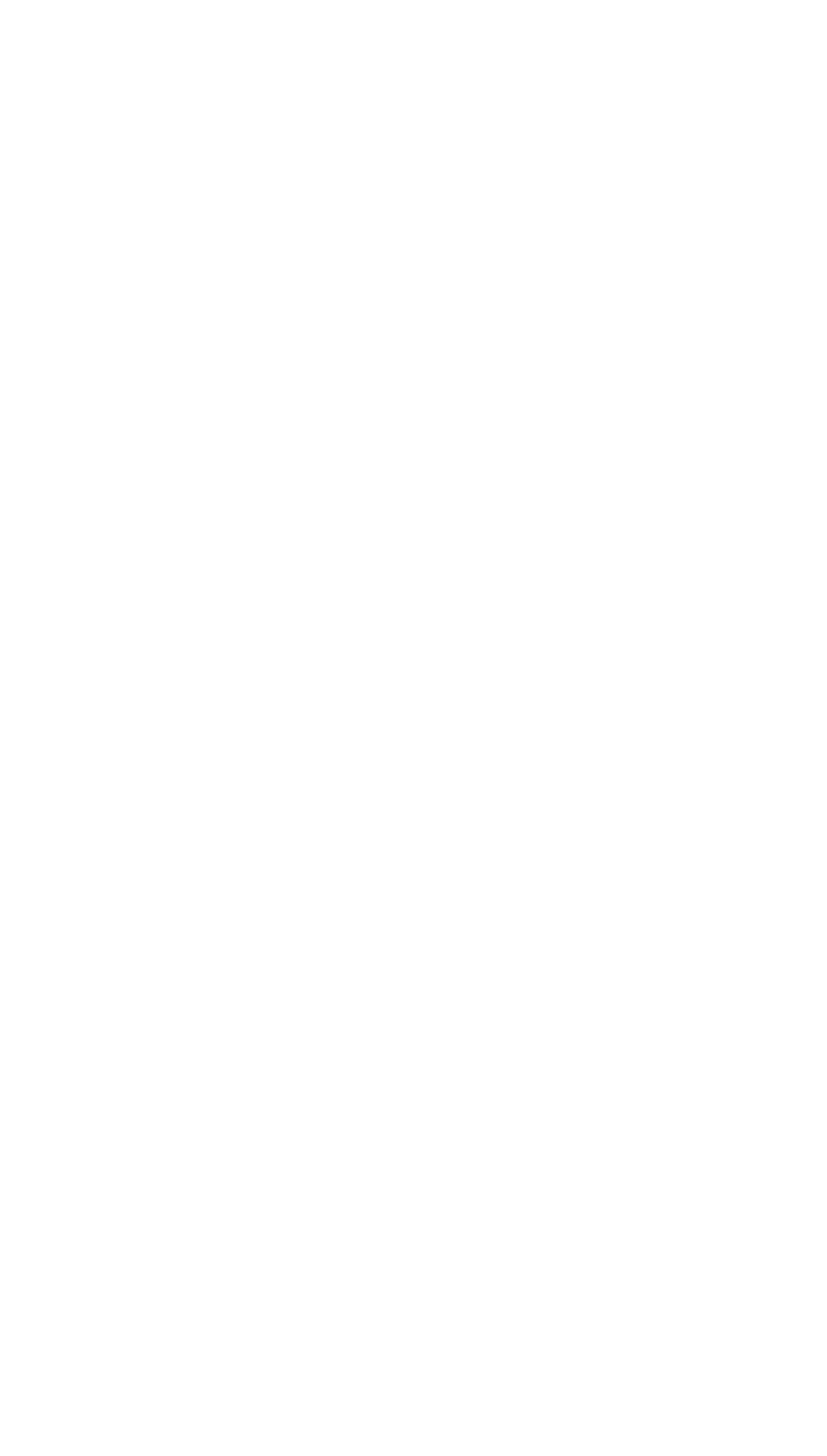Predict the bounding box of the UI element that fits this description: "Find us on Google Maps".

[0.156, 0.198, 0.621, 0.23]